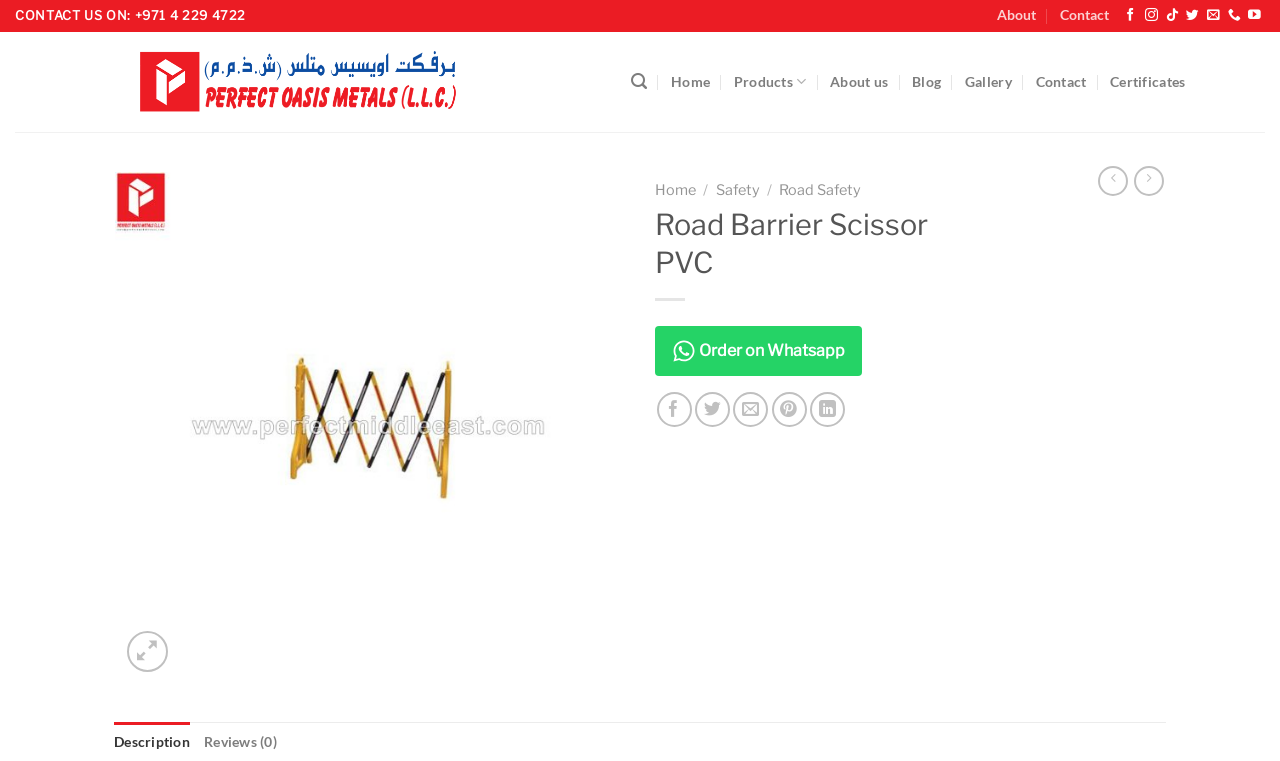Kindly provide the bounding box coordinates of the section you need to click on to fulfill the given instruction: "Order on Whatsapp".

[0.512, 0.428, 0.673, 0.494]